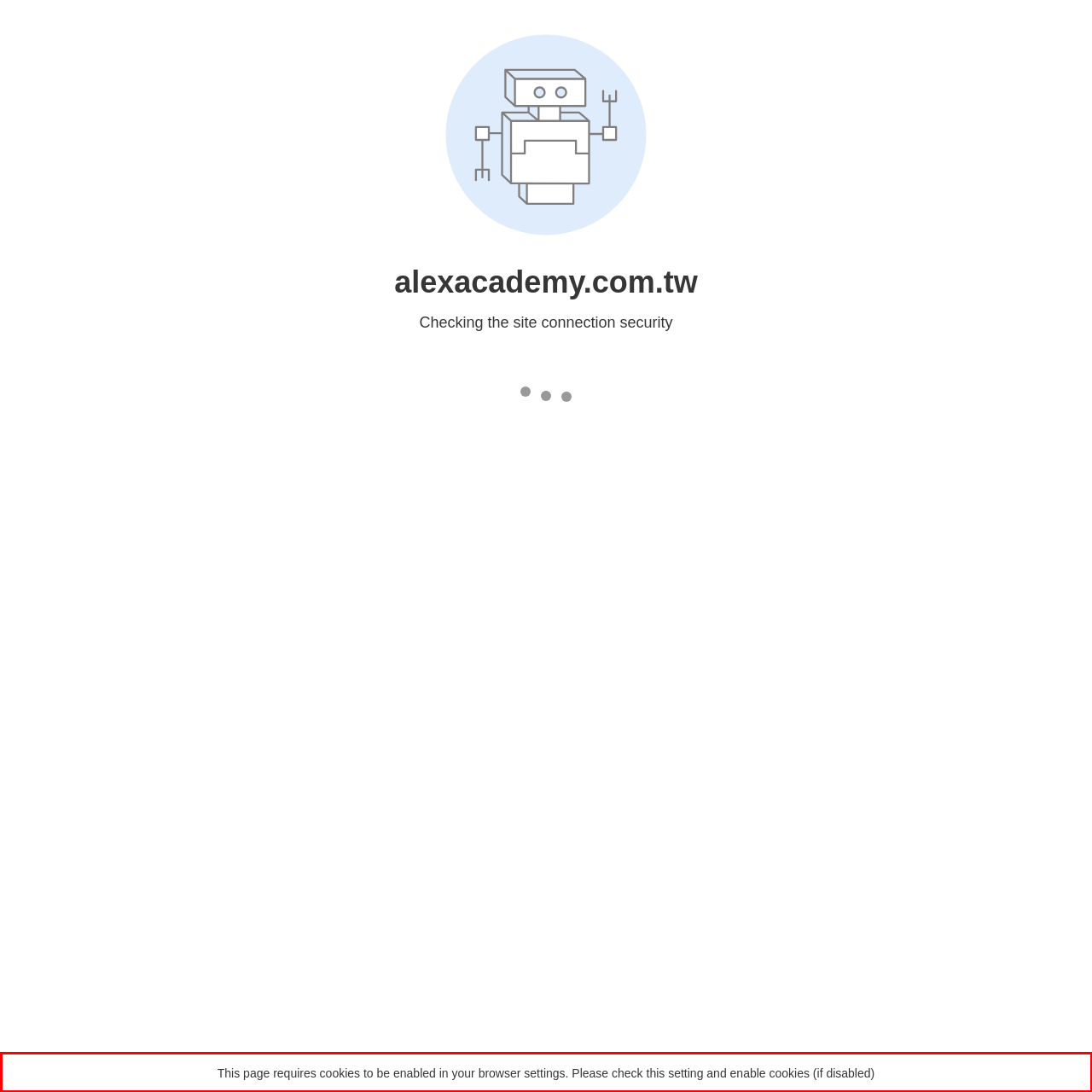Examine the screenshot of the webpage, locate the red bounding box, and perform OCR to extract the text contained within it.

This page requires cookies to be enabled in your browser settings. Please check this setting and enable cookies (if disabled)